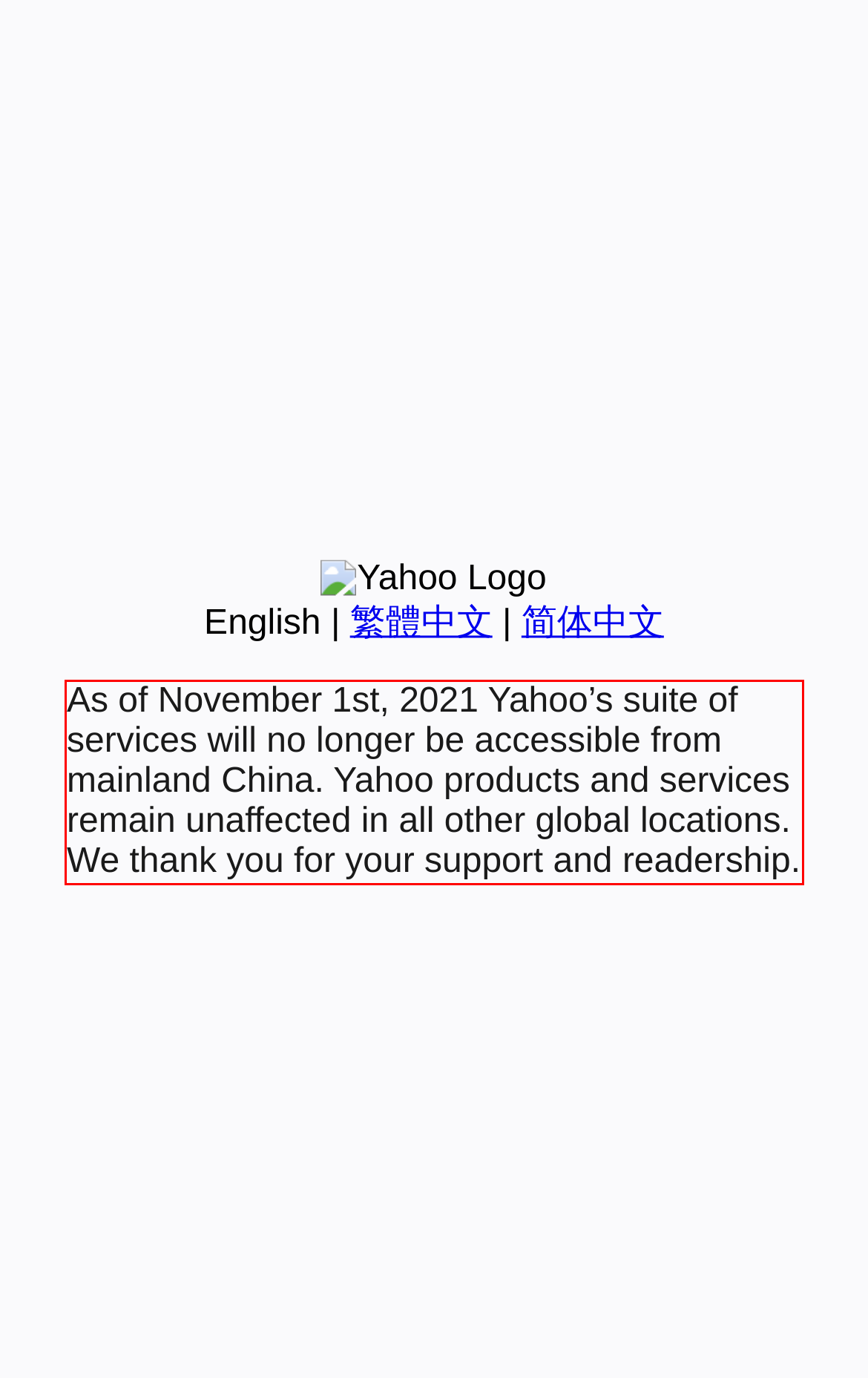Review the webpage screenshot provided, and perform OCR to extract the text from the red bounding box.

As of November 1st, 2021 Yahoo’s suite of services will no longer be accessible from mainland China. Yahoo products and services remain unaffected in all other global locations. We thank you for your support and readership.